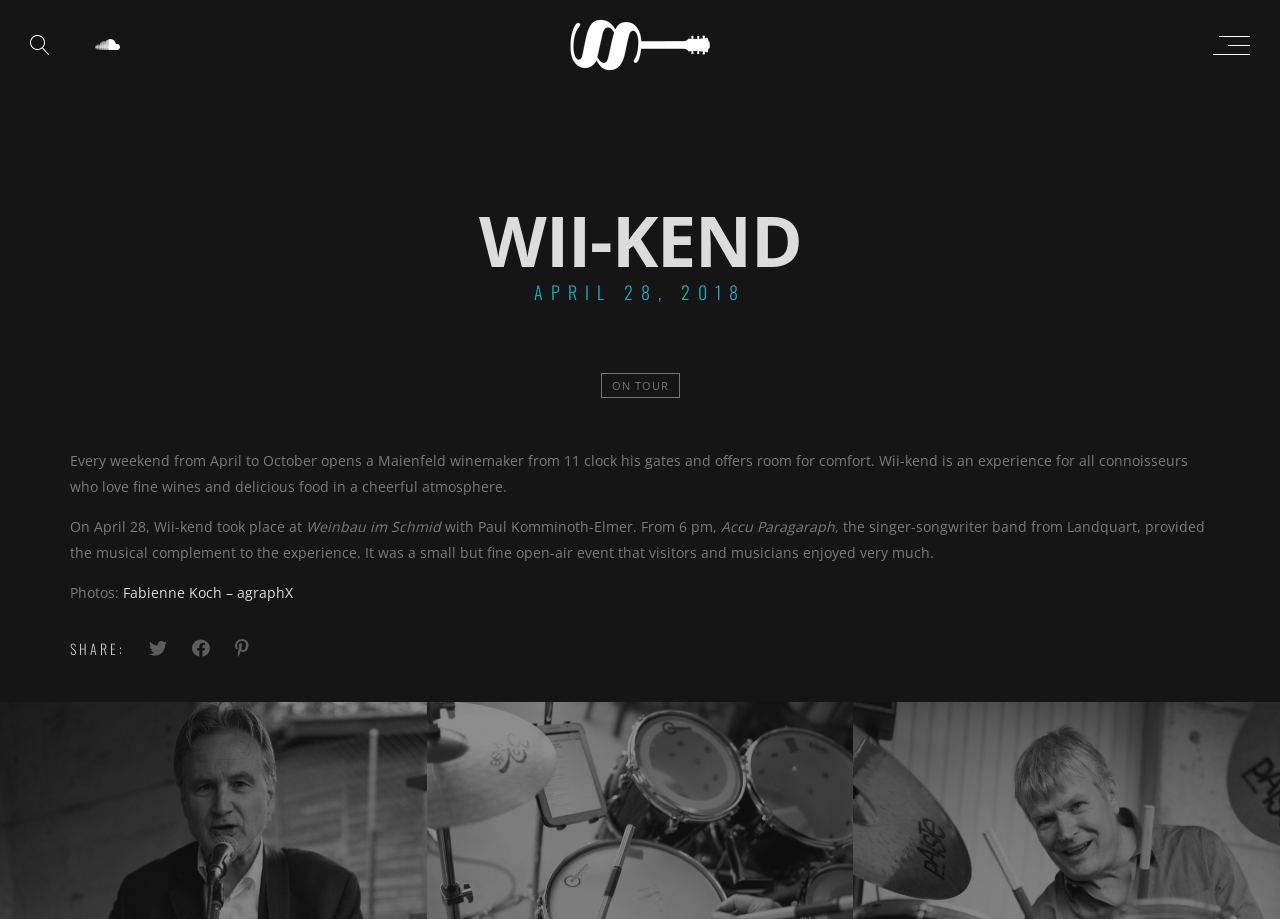Please answer the following question using a single word or phrase: 
Who took the photos?

Fabienne Koch – agraphX